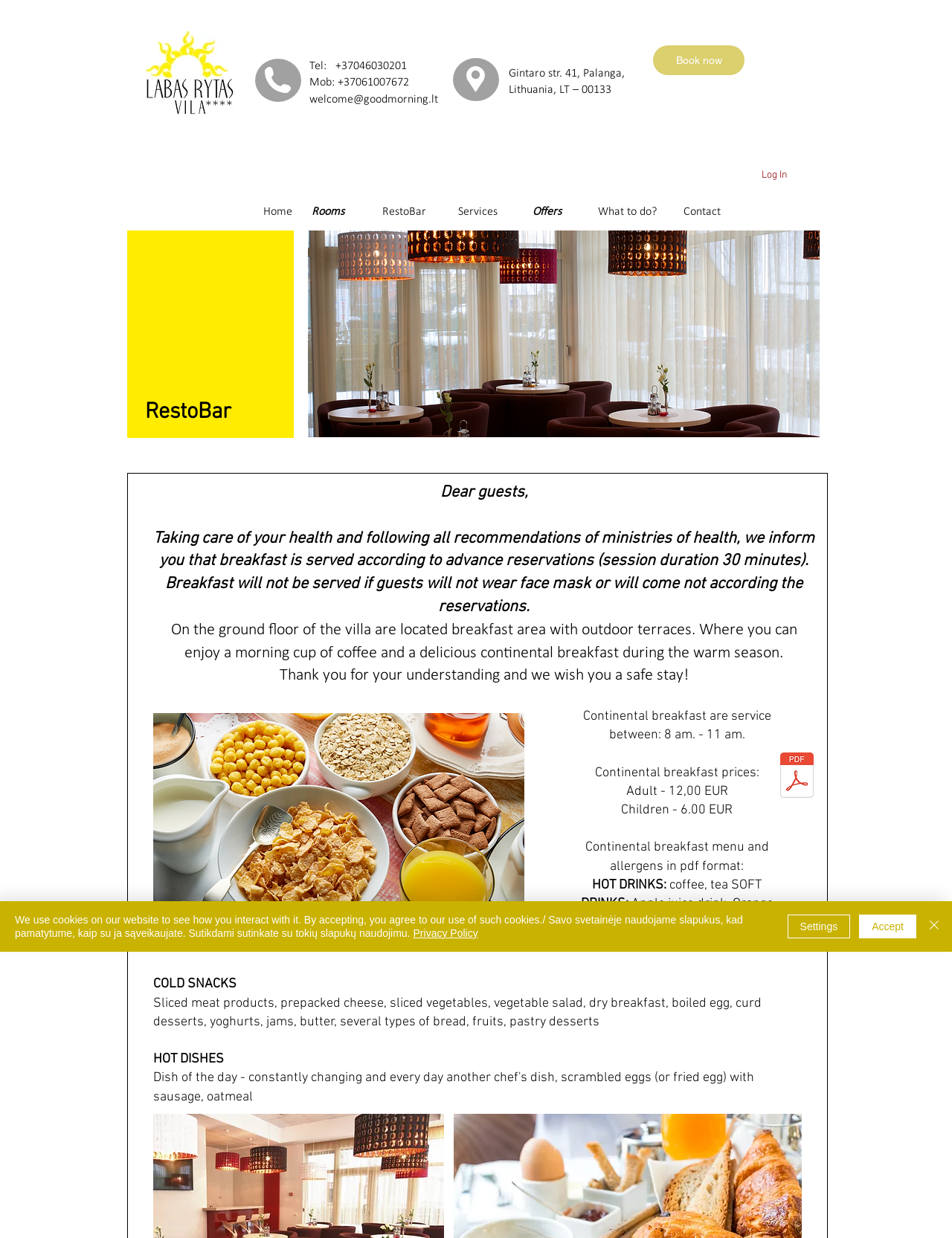Pinpoint the bounding box coordinates of the element that must be clicked to accomplish the following instruction: "Click the 'Contact' link". The coordinates should be in the format of four float numbers between 0 and 1, i.e., [left, top, right, bottom].

[0.709, 0.165, 0.766, 0.178]